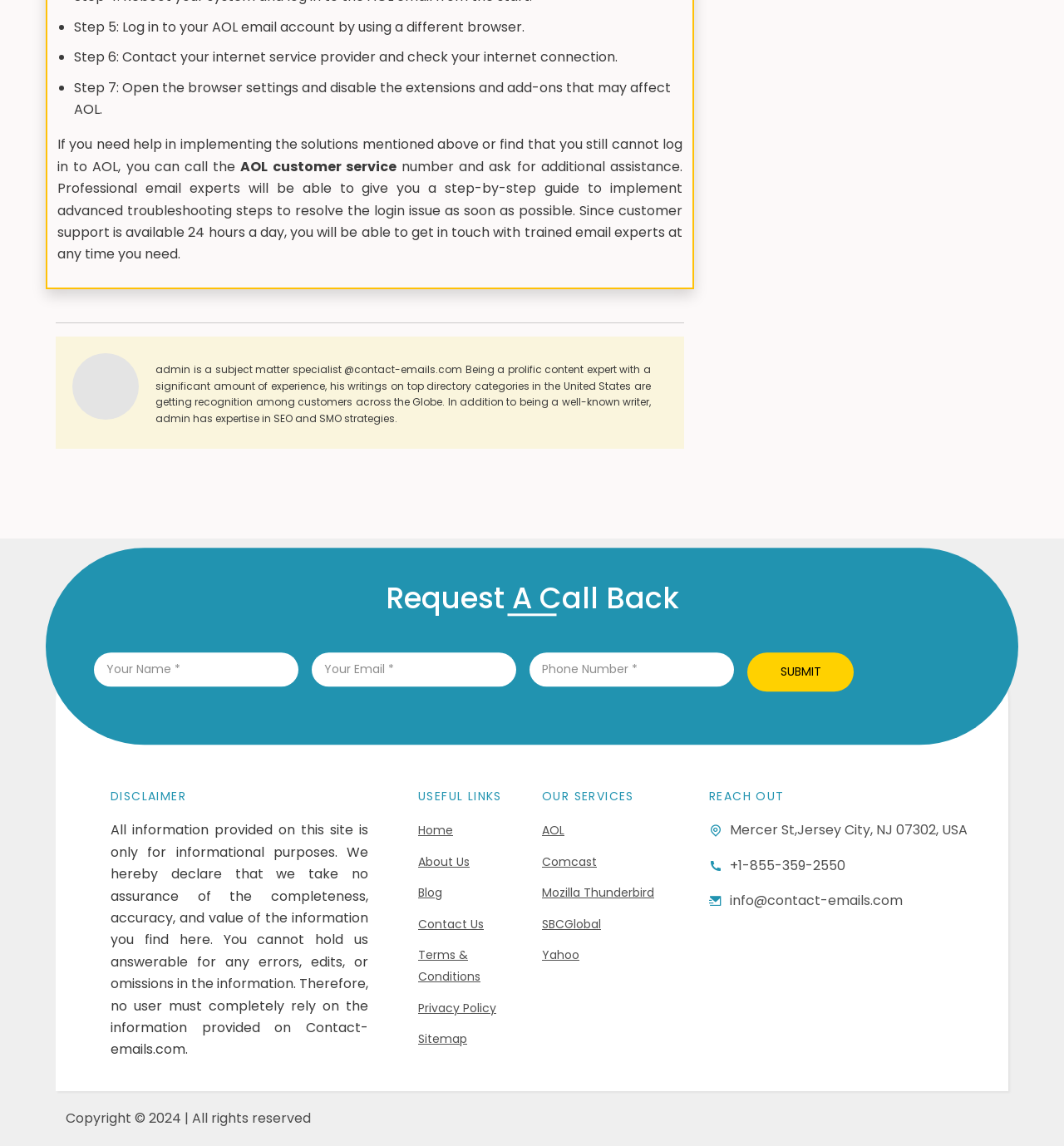What is the author's expertise besides being a writer?
Based on the image, provide a one-word or brief-phrase response.

SEO and SMO strategies